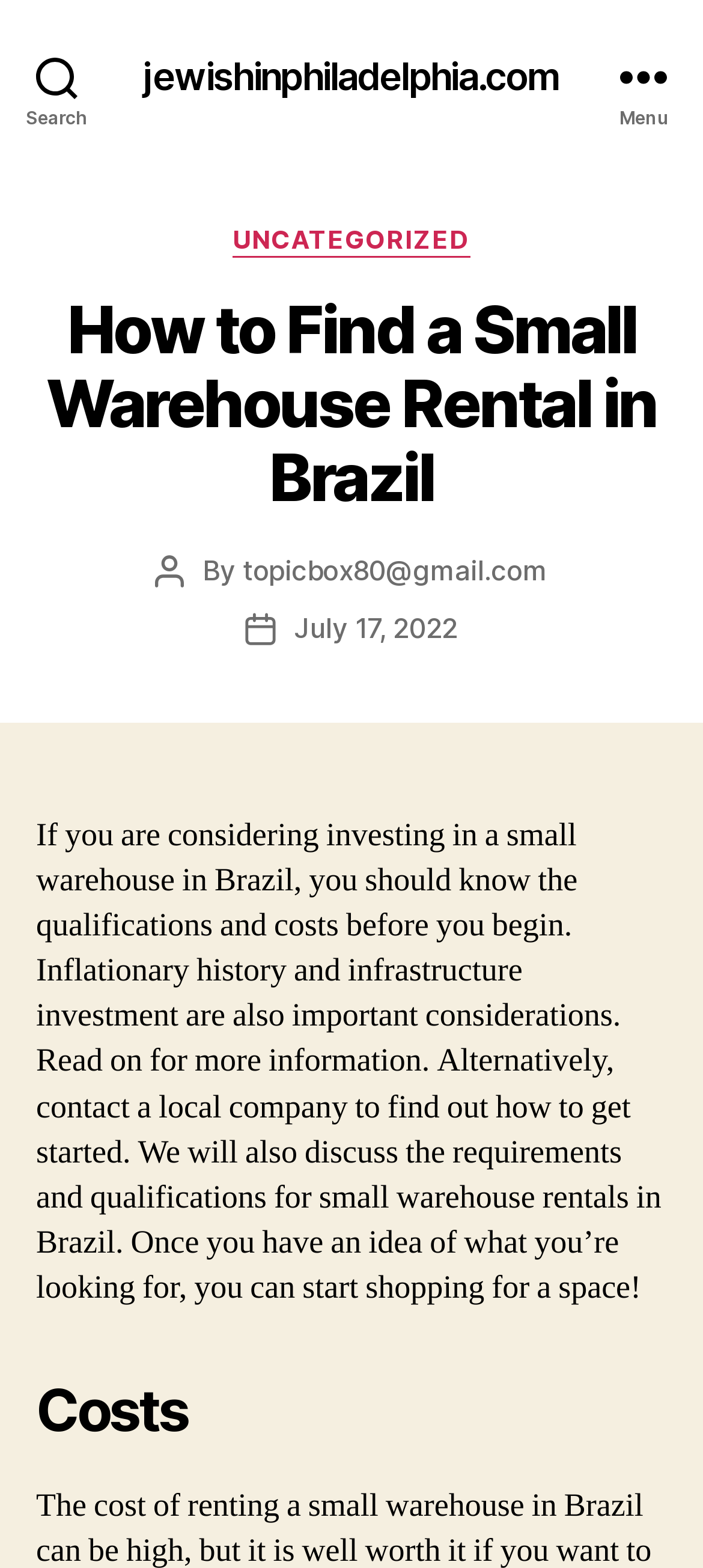Answer the question briefly using a single word or phrase: 
What is the date of the article?

July 17, 2022